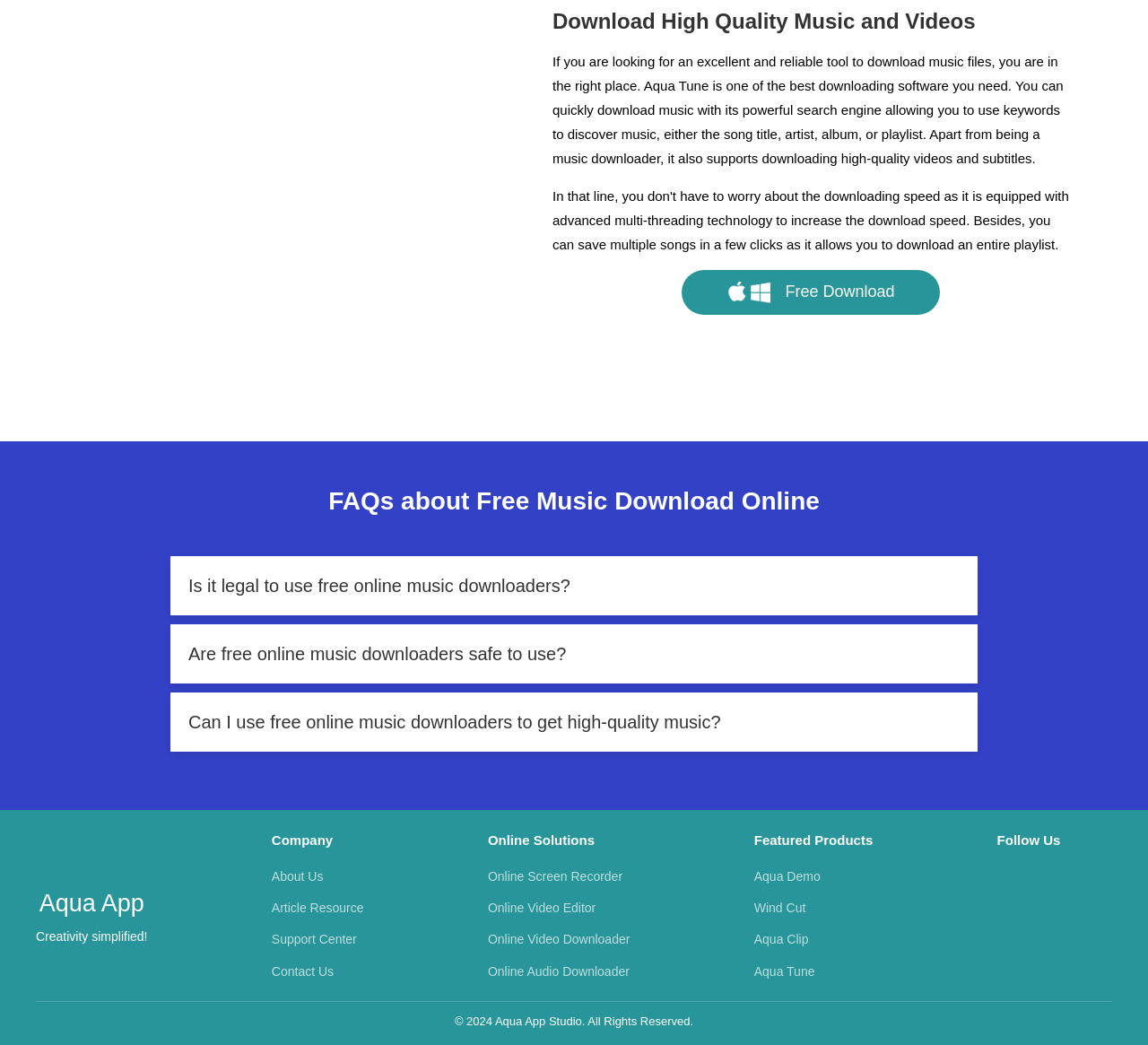Determine the bounding box coordinates for the clickable element to execute this instruction: "Explore Aqua Tune". Provide the coordinates as four float numbers between 0 and 1, i.e., [left, top, right, bottom].

[0.657, 0.922, 0.71, 0.936]